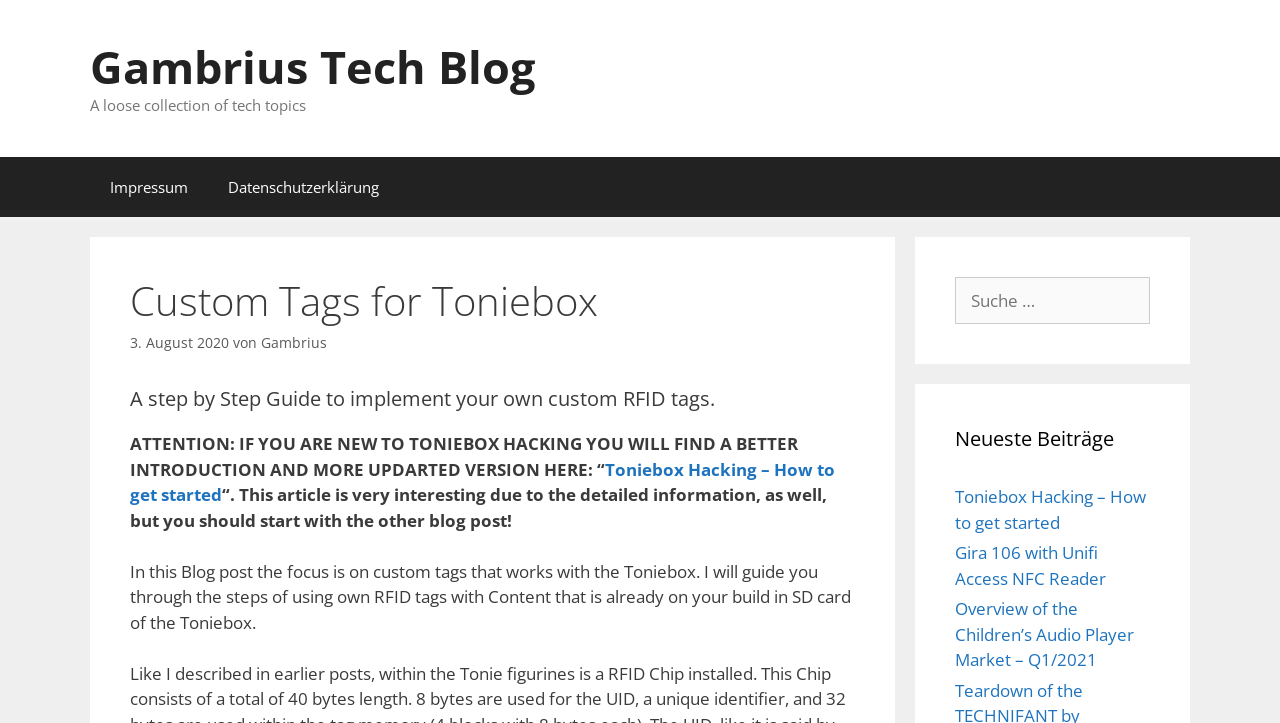Show the bounding box coordinates for the element that needs to be clicked to execute the following instruction: "Click on the 'Meet Georgie' link". Provide the coordinates in the form of four float numbers between 0 and 1, i.e., [left, top, right, bottom].

None